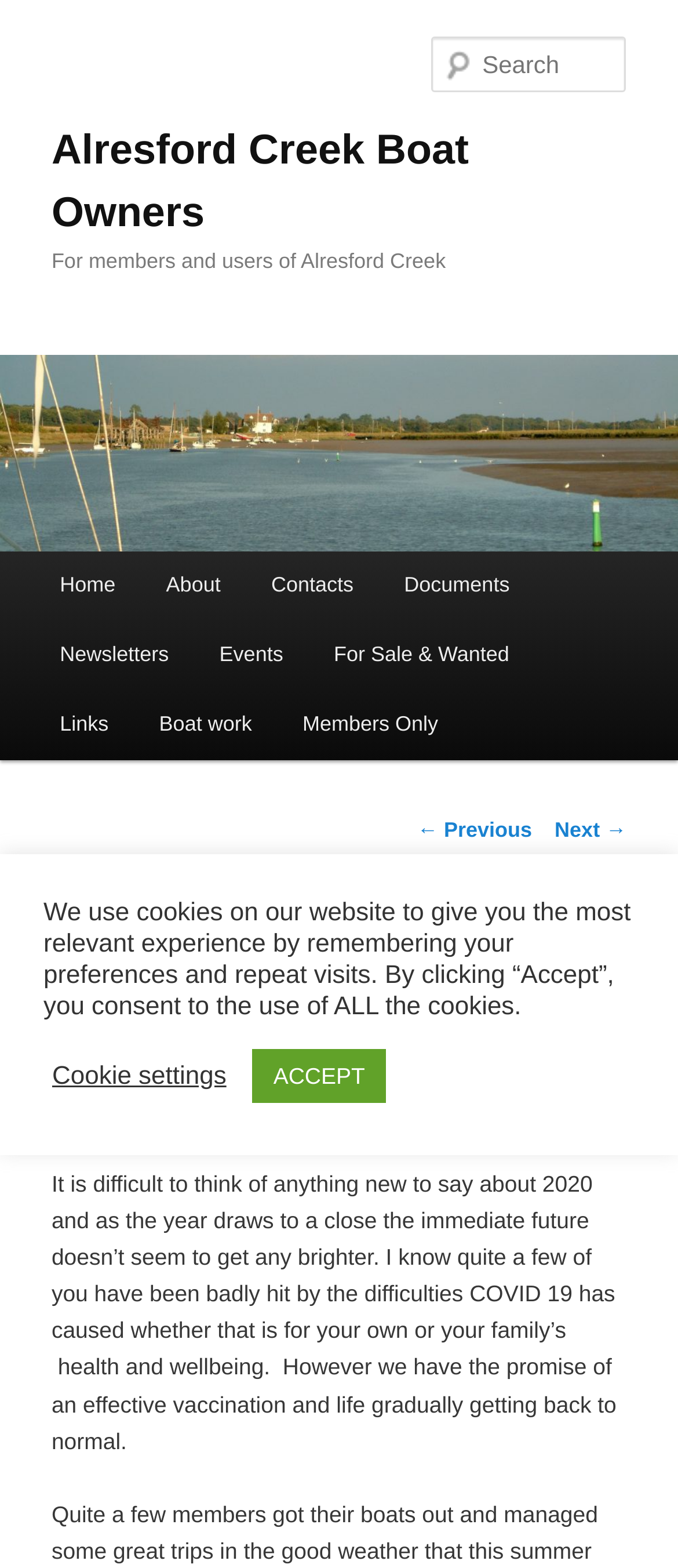Using the given element description, provide the bounding box coordinates (top-left x, top-left y, bottom-right x, bottom-right y) for the corresponding UI element in the screenshot: Members Only

[0.409, 0.44, 0.683, 0.484]